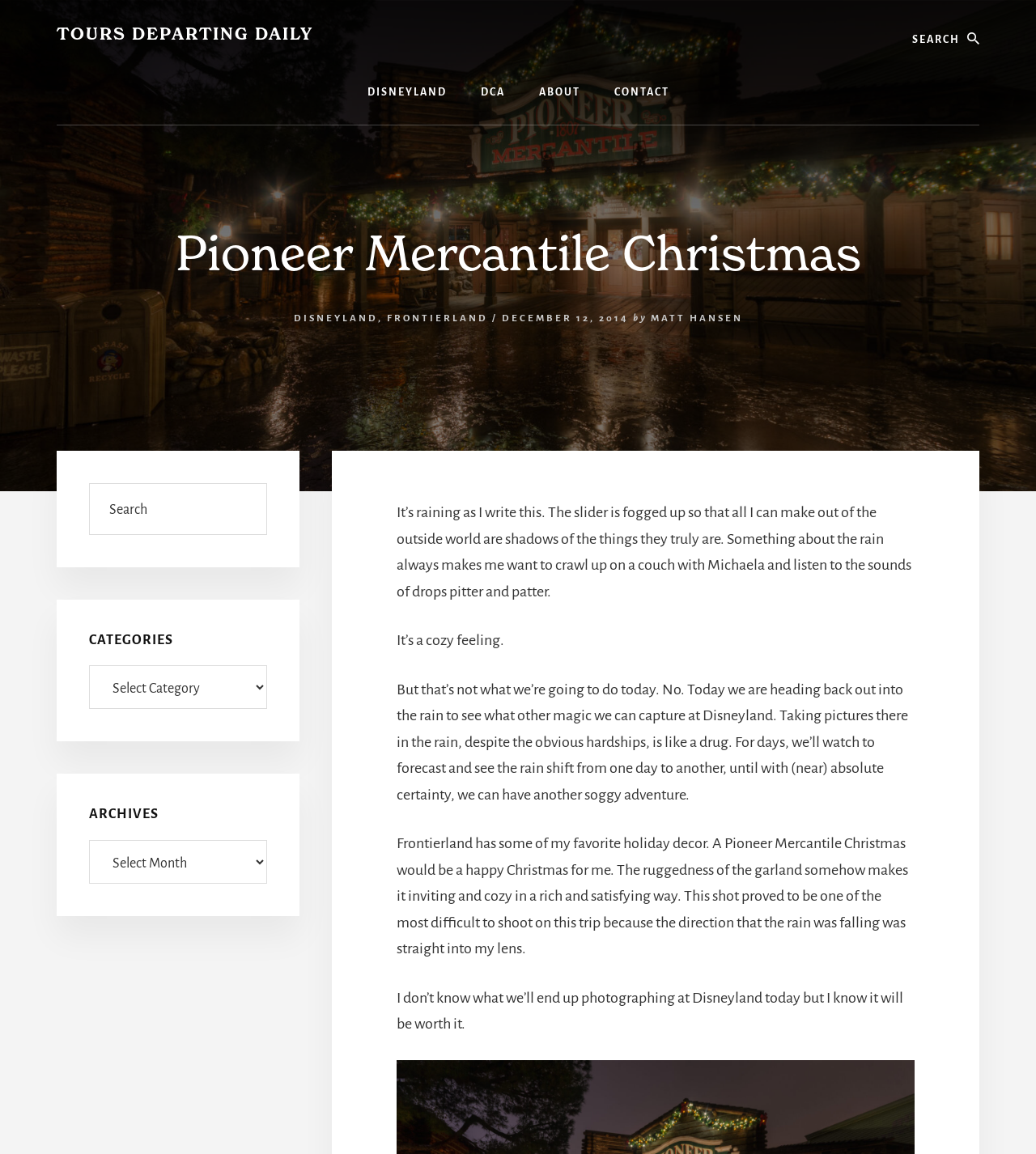Identify the bounding box coordinates of the clickable region required to complete the instruction: "Search in the sidebar". The coordinates should be given as four float numbers within the range of 0 and 1, i.e., [left, top, right, bottom].

[0.086, 0.419, 0.258, 0.463]